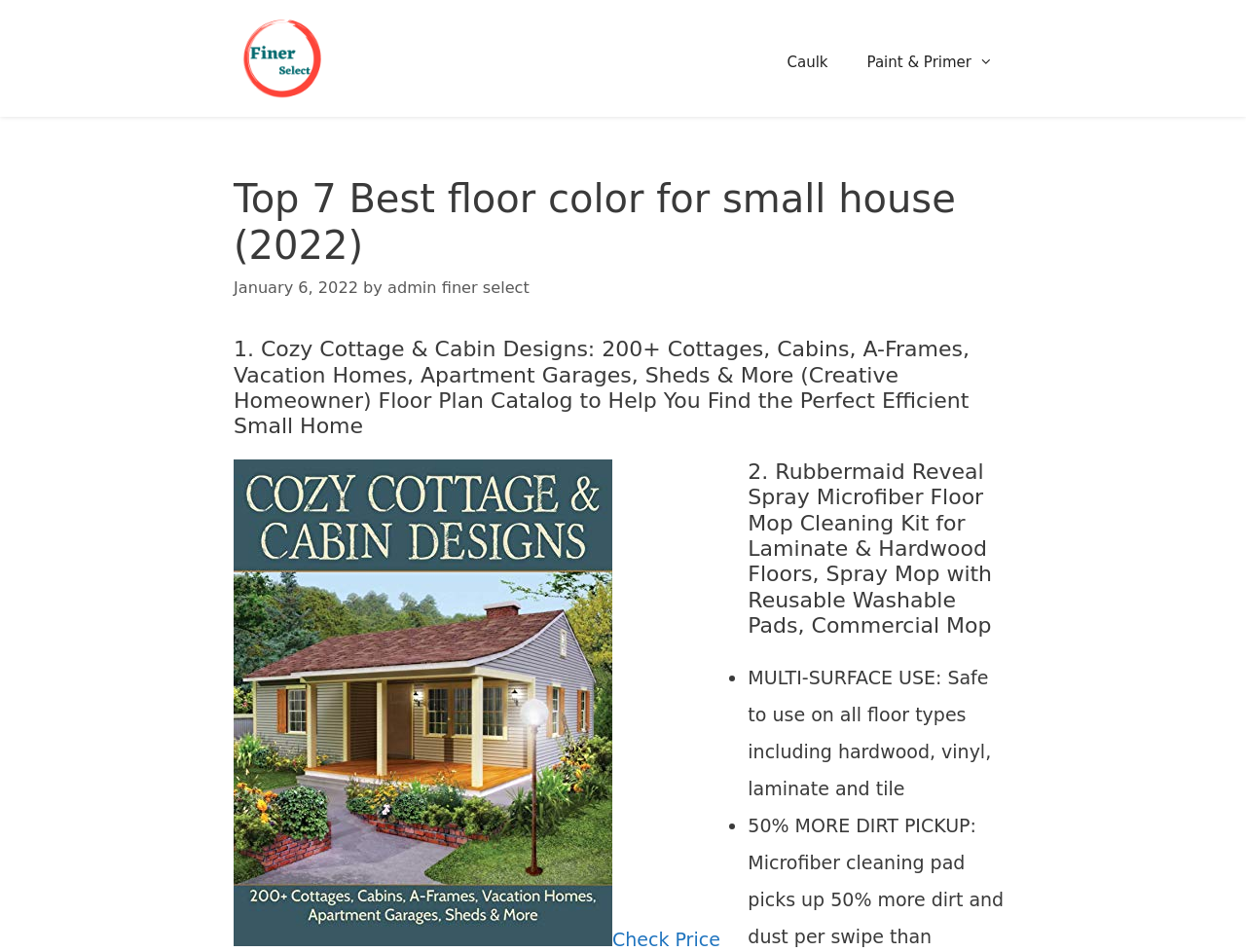Extract the bounding box coordinates of the UI element described by: "Caulk". The coordinates should include four float numbers ranging from 0 to 1, e.g., [left, top, right, bottom].

[0.616, 0.035, 0.68, 0.096]